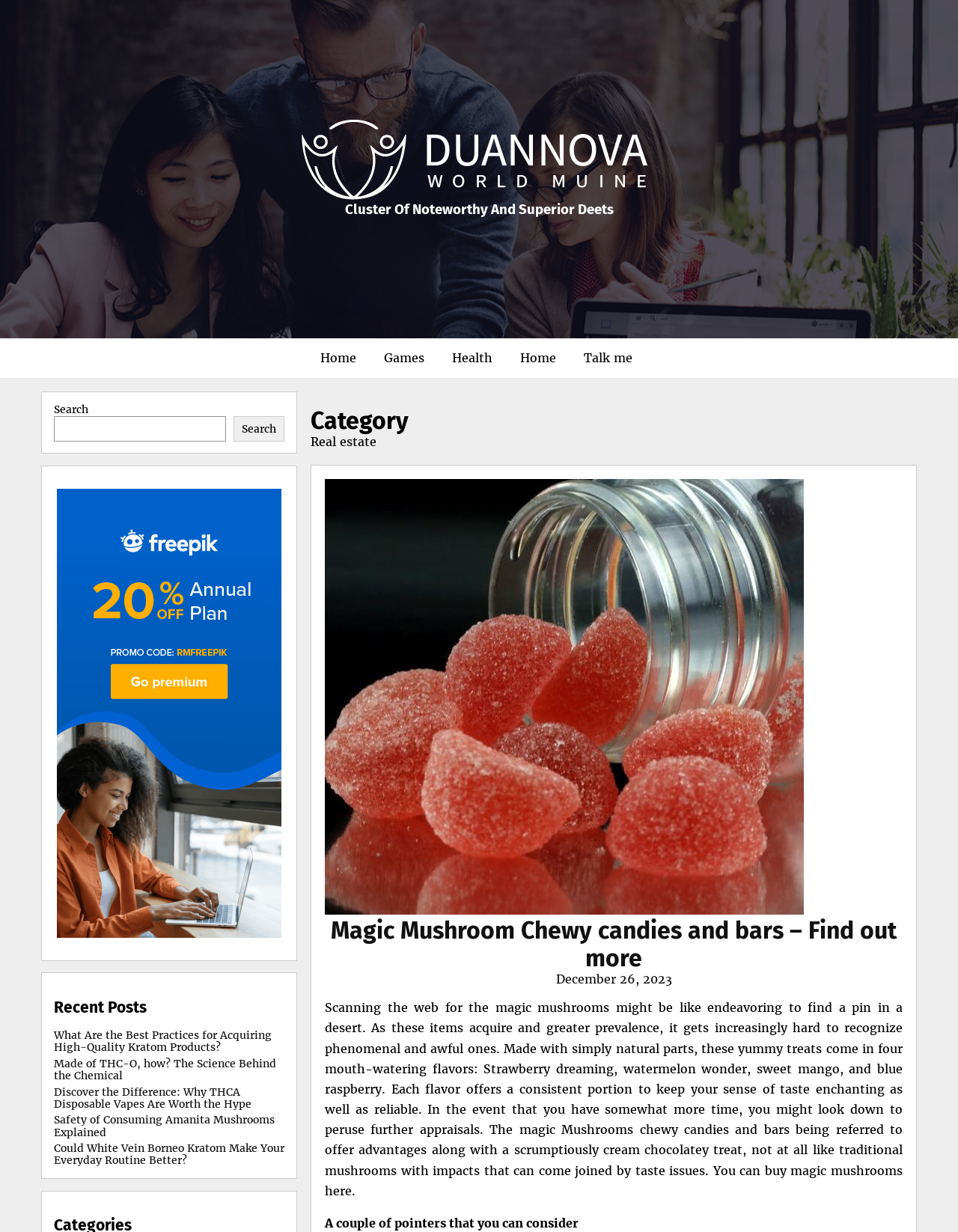What is the title of the section below the search box?
Relying on the image, give a concise answer in one word or a brief phrase.

Recent Posts